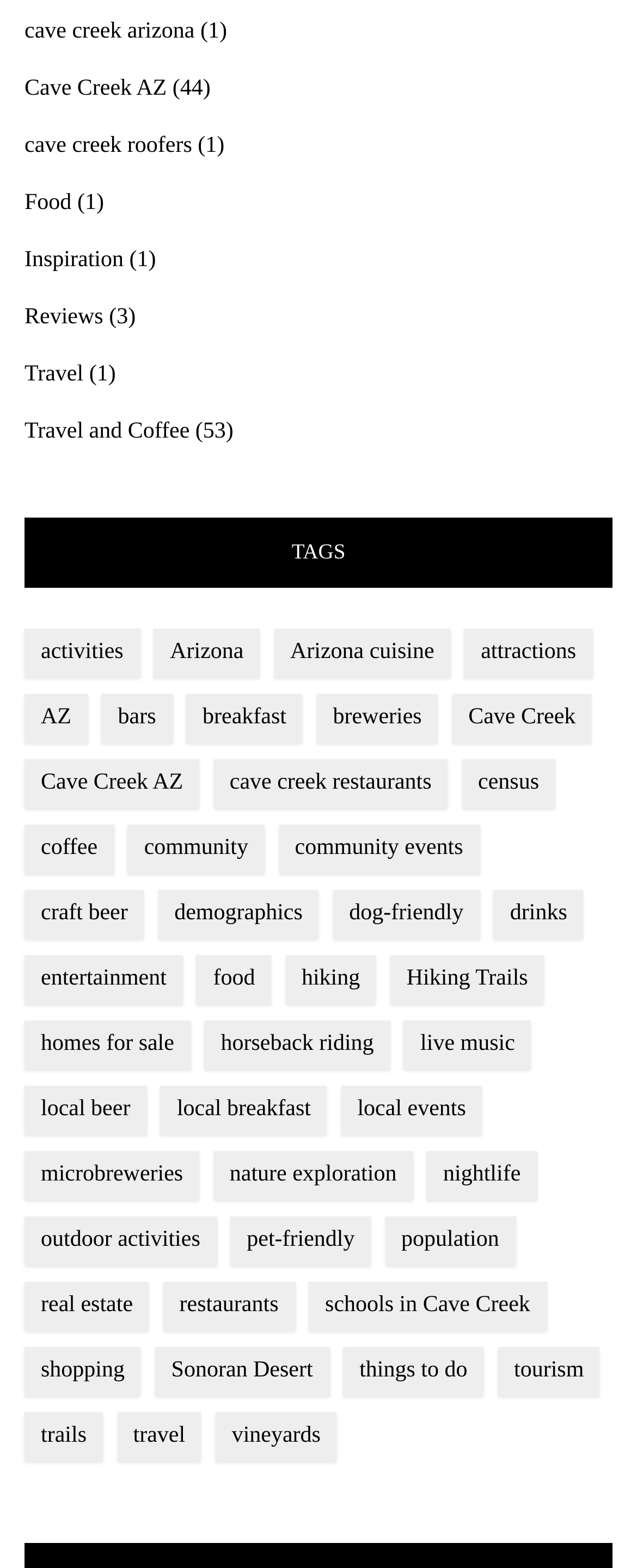Please find the bounding box for the UI element described by: "attractions".

[0.729, 0.401, 0.93, 0.432]